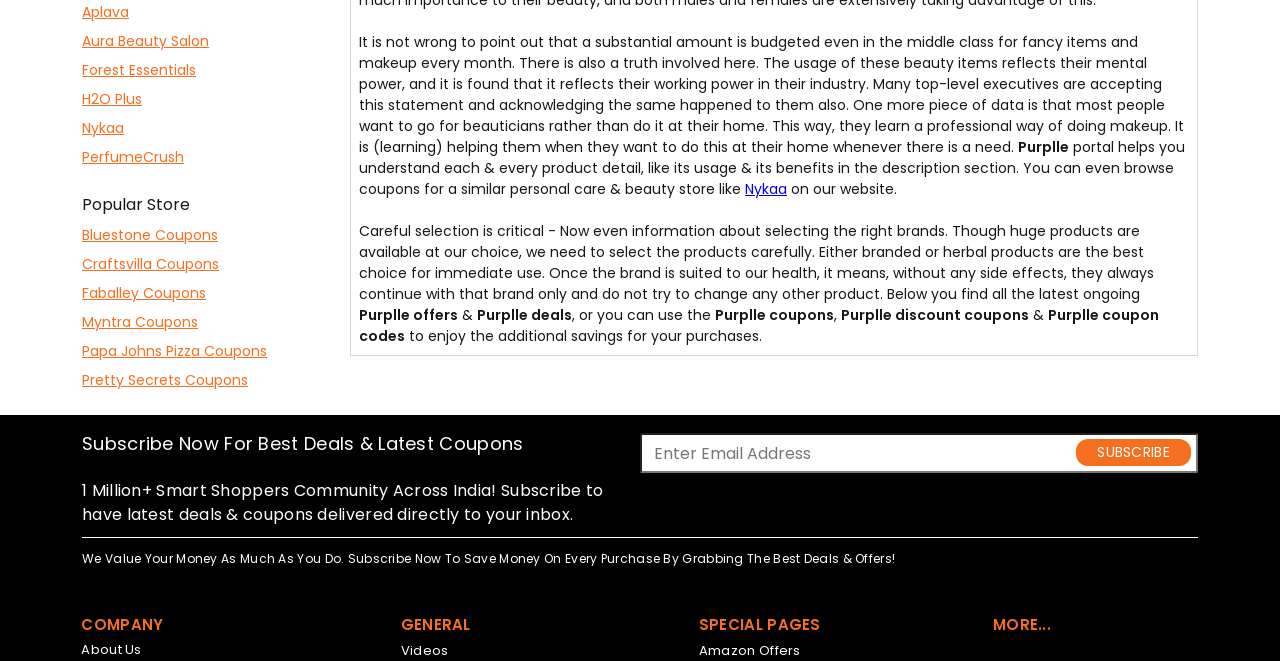Find and provide the bounding box coordinates for the UI element described with: "Amazon Offers".

[0.546, 0.969, 0.626, 0.998]